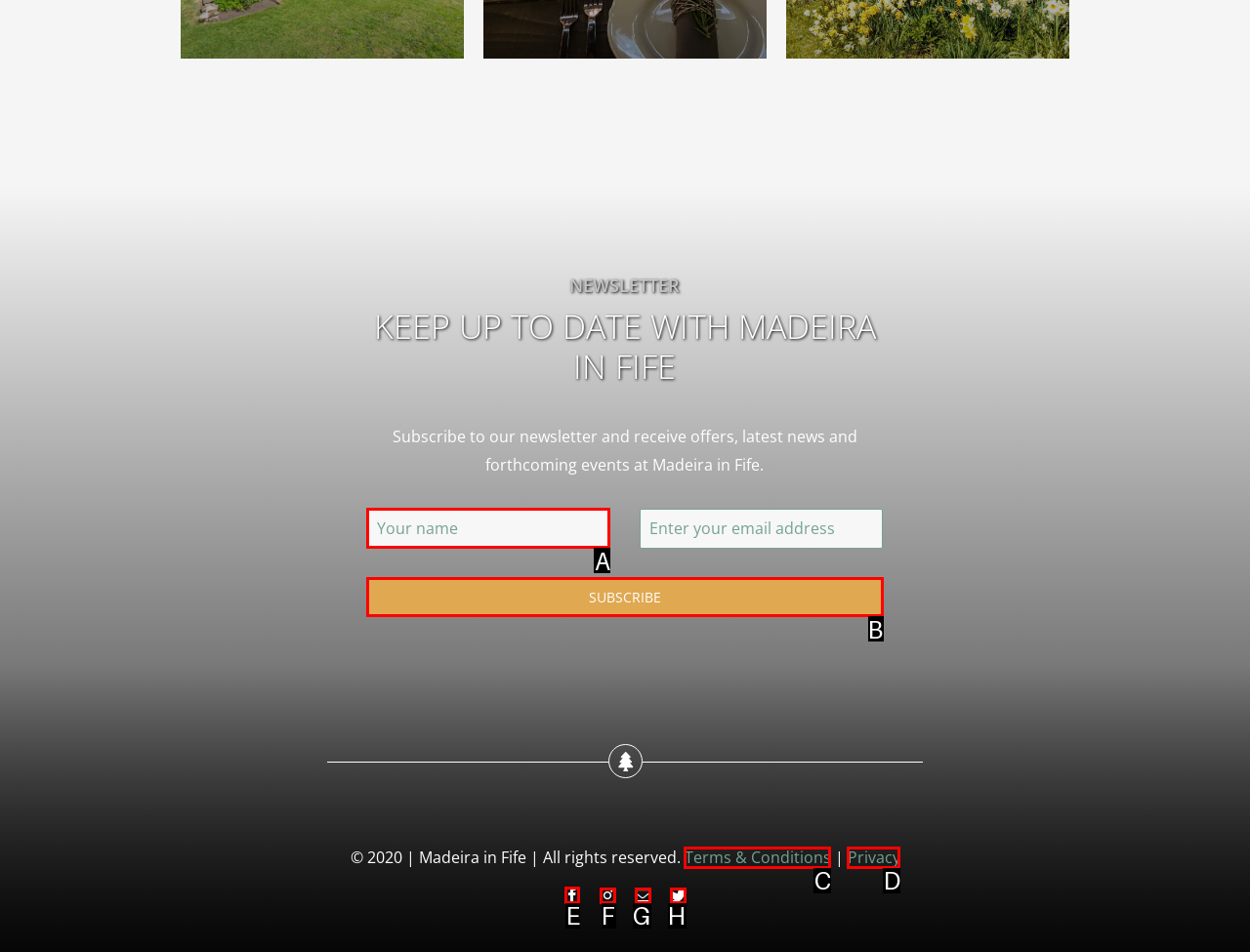Choose the HTML element that should be clicked to achieve this task: Follow on Facebook
Respond with the letter of the correct choice.

E